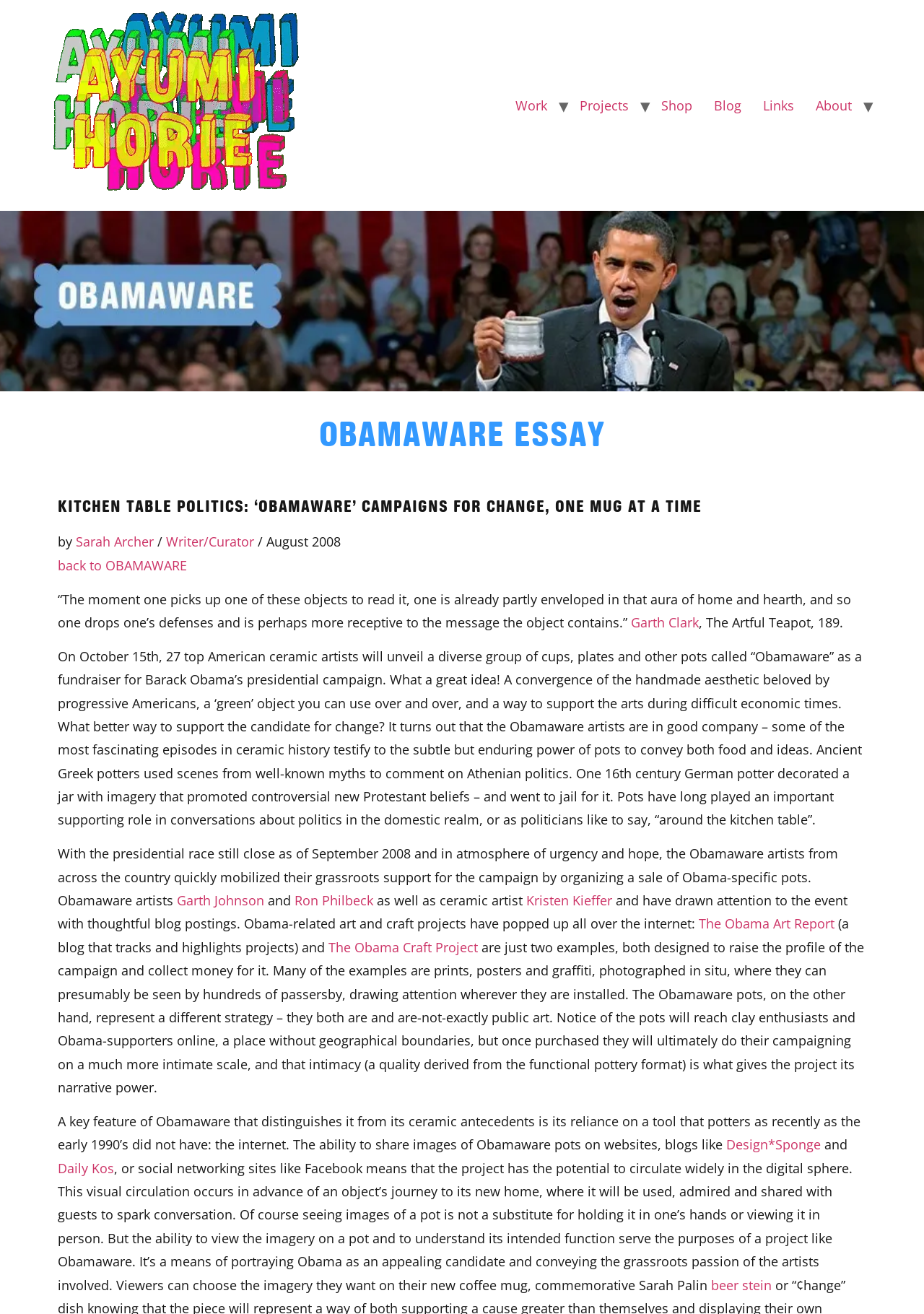What is the purpose of the Obamaware project?
Please answer the question as detailed as possible.

The purpose of the Obamaware project is mentioned in the text 'a fundraiser for Barack Obama’s presidential campaign' which indicates that the project aims to support Obama's campaign.